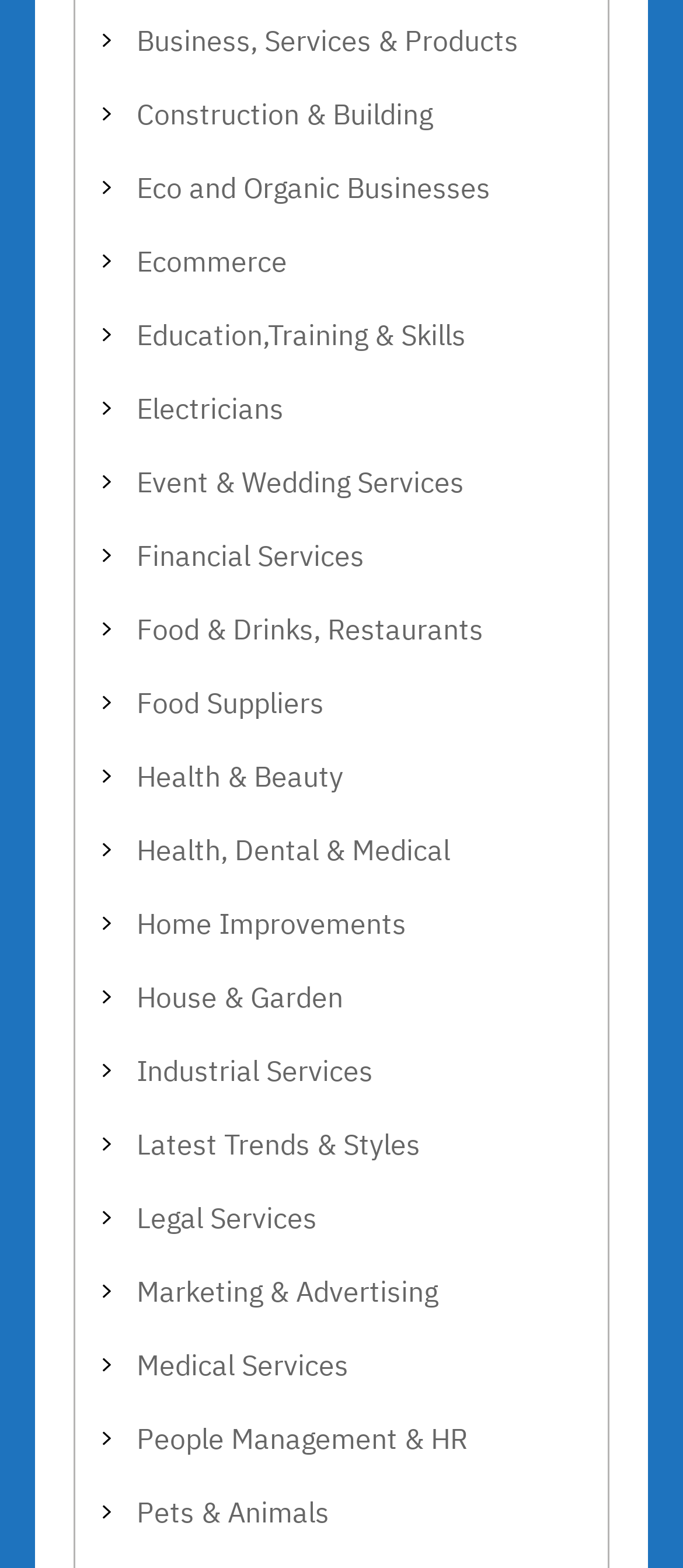How many categories are listed on the webpage?
Please look at the screenshot and answer in one word or a short phrase.

21